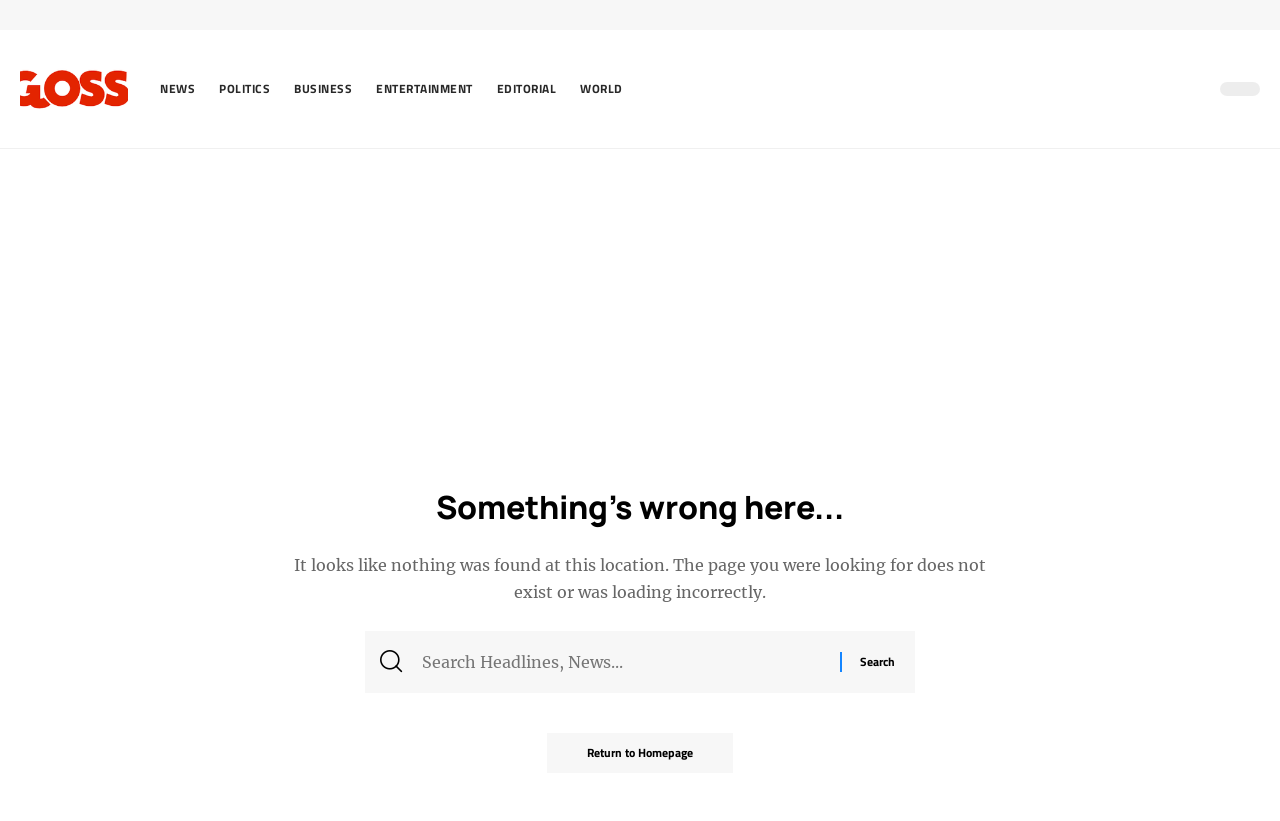Locate the primary heading on the webpage and return its text.

Something's wrong here...